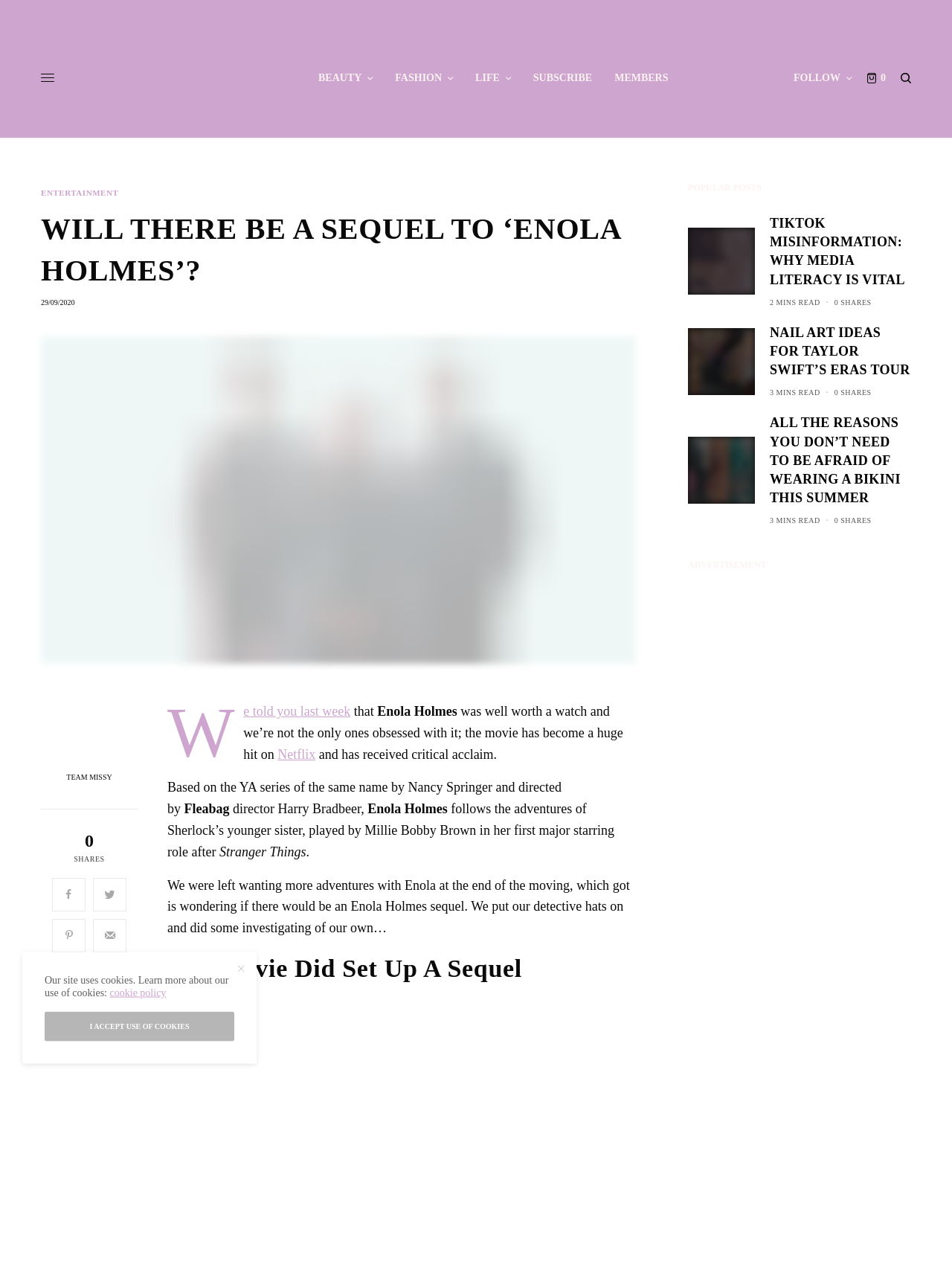From the webpage screenshot, identify the region described by Team Missy. Provide the bounding box coordinates as (top-left x, top-left y, bottom-right x, bottom-right y), with each value being a floating point number between 0 and 1.

[0.043, 0.606, 0.145, 0.612]